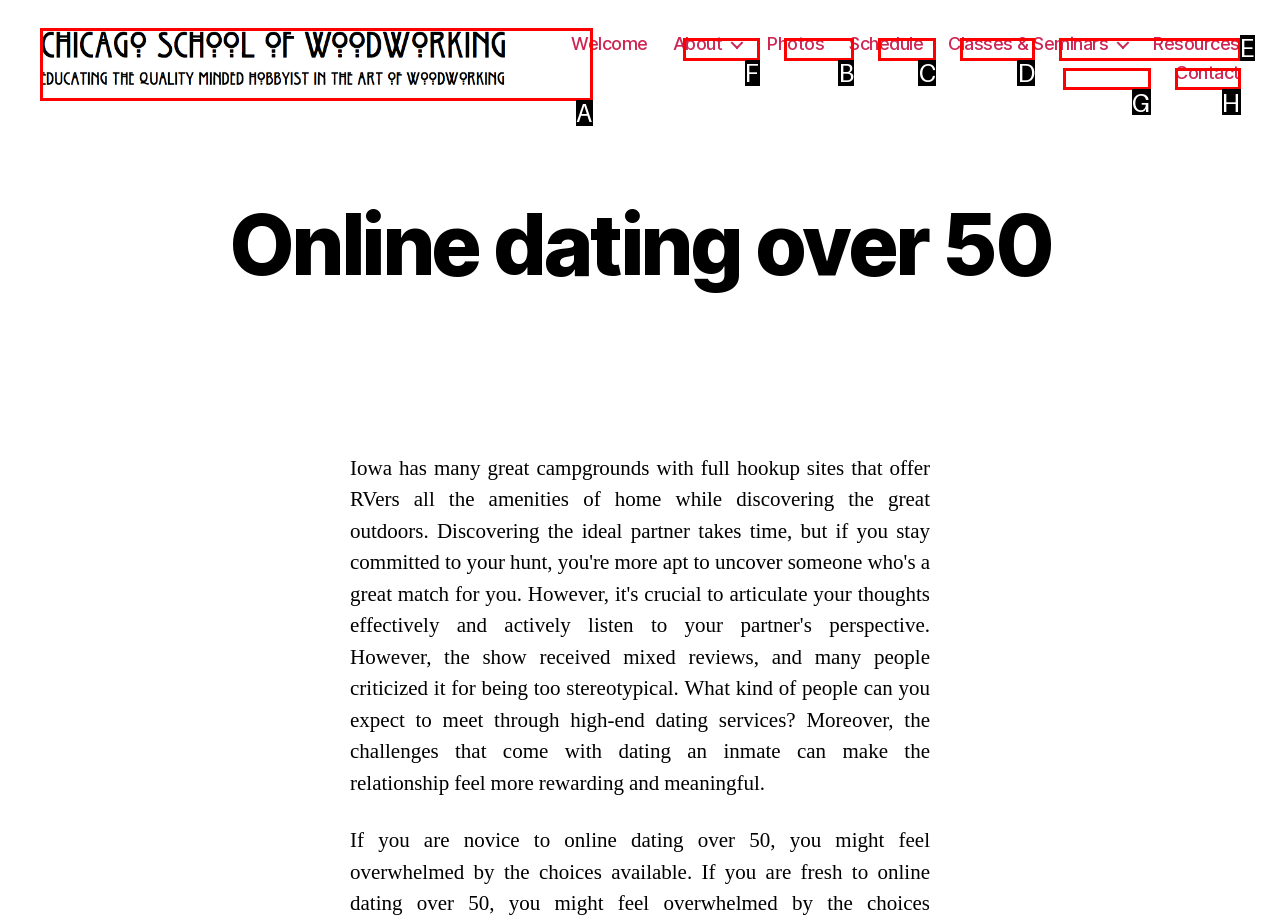Identify the correct UI element to click for this instruction: click the 'Welcome' link
Respond with the appropriate option's letter from the provided choices directly.

F